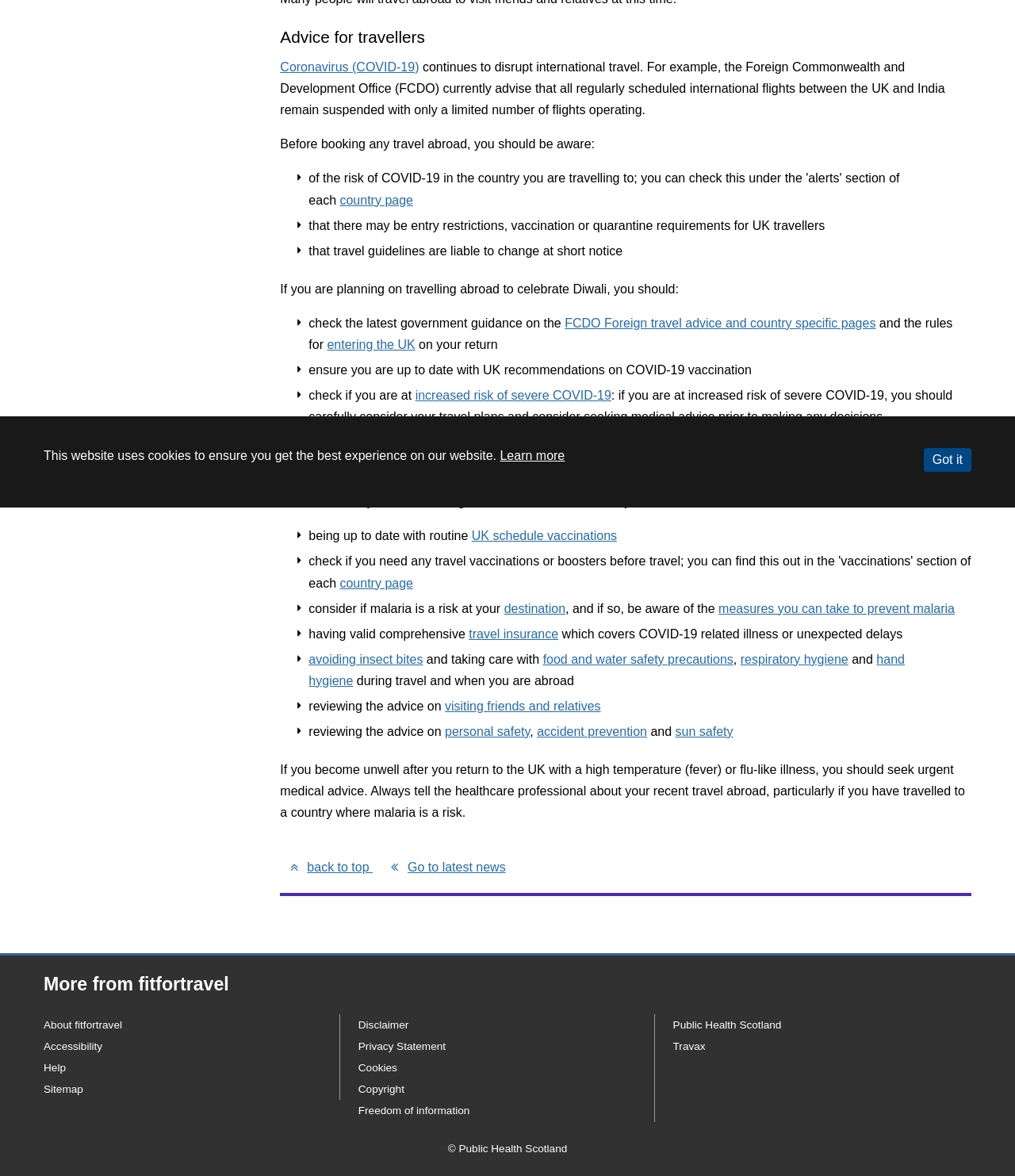Based on the element description "personal safety", predict the bounding box coordinates of the UI element.

[0.438, 0.616, 0.522, 0.628]